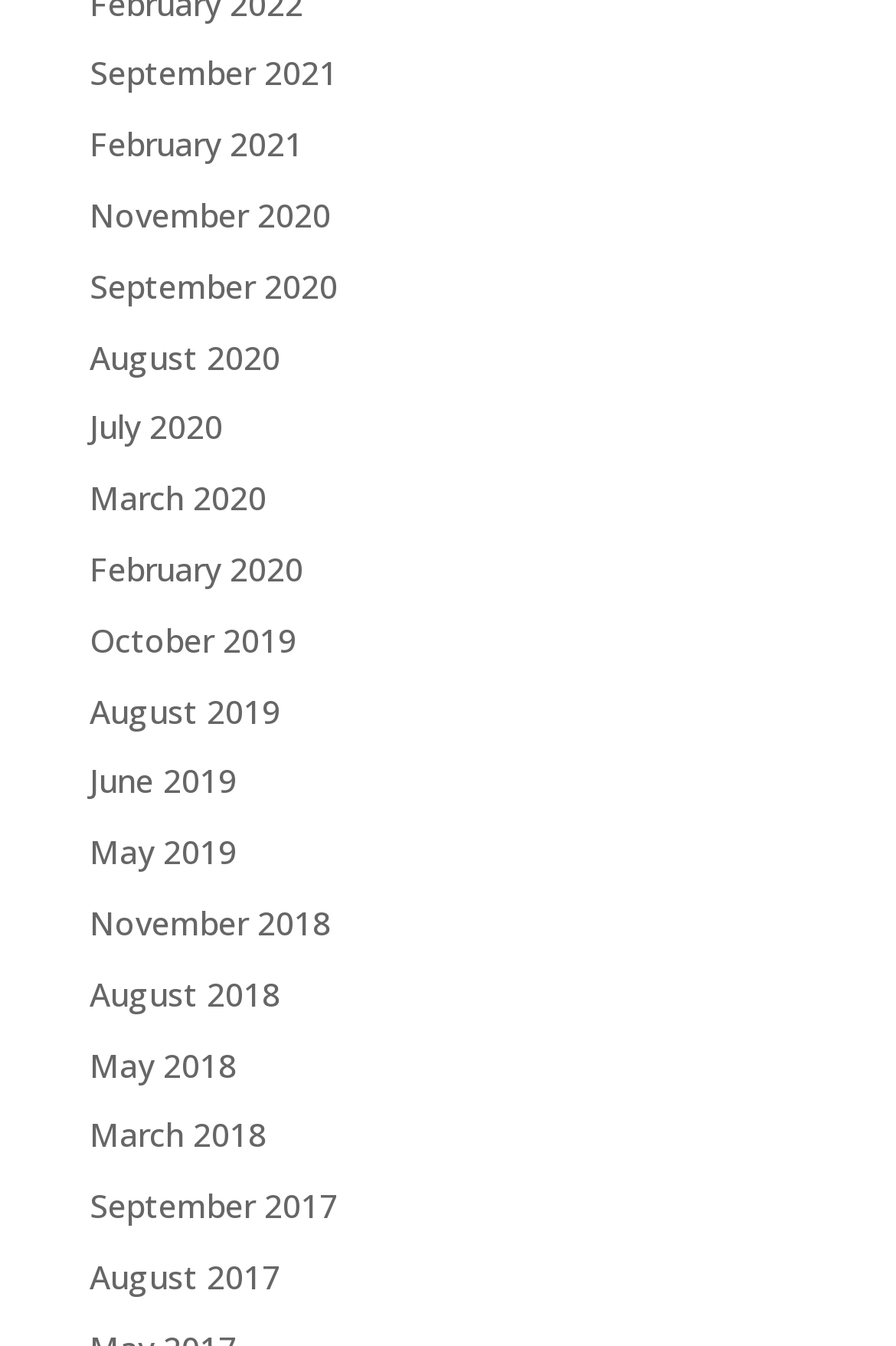Give a short answer to this question using one word or a phrase:
How many links are related to the year 2020?

4